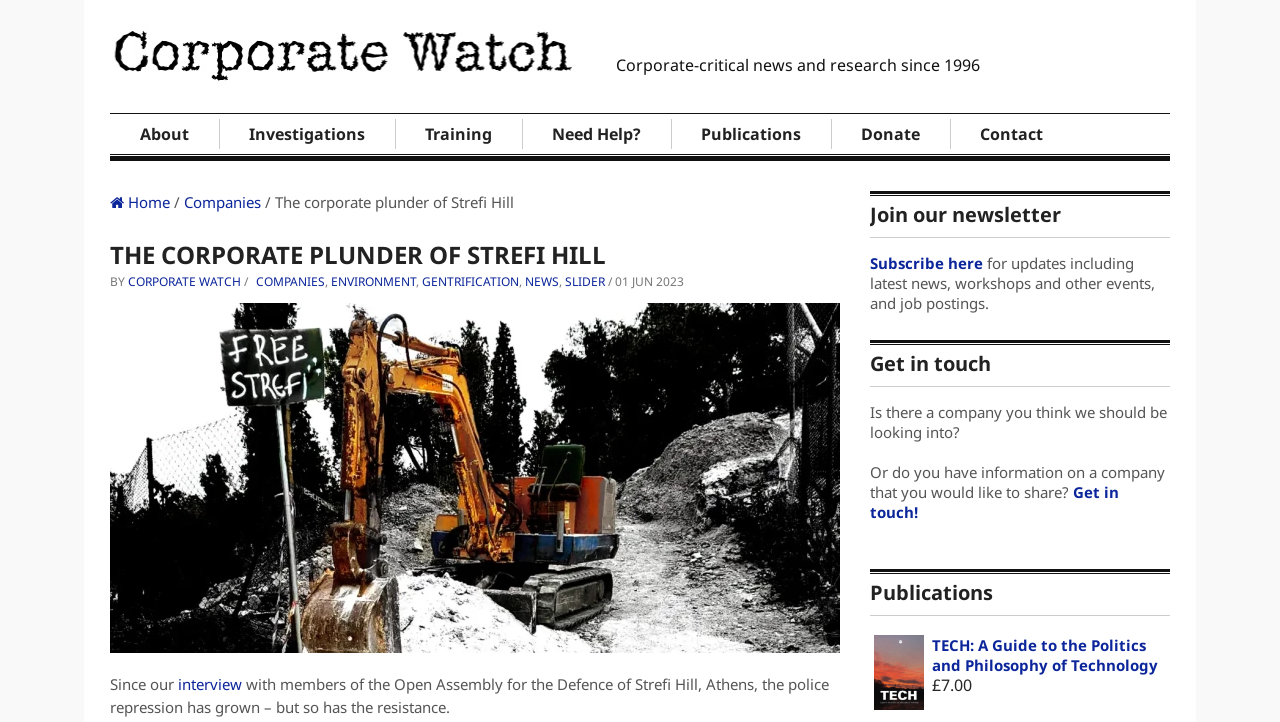Use a single word or phrase to answer the question:
What is the price of the publication 'TECH: A Guide to the Politics and Philosophy of Technology'?

£7.00